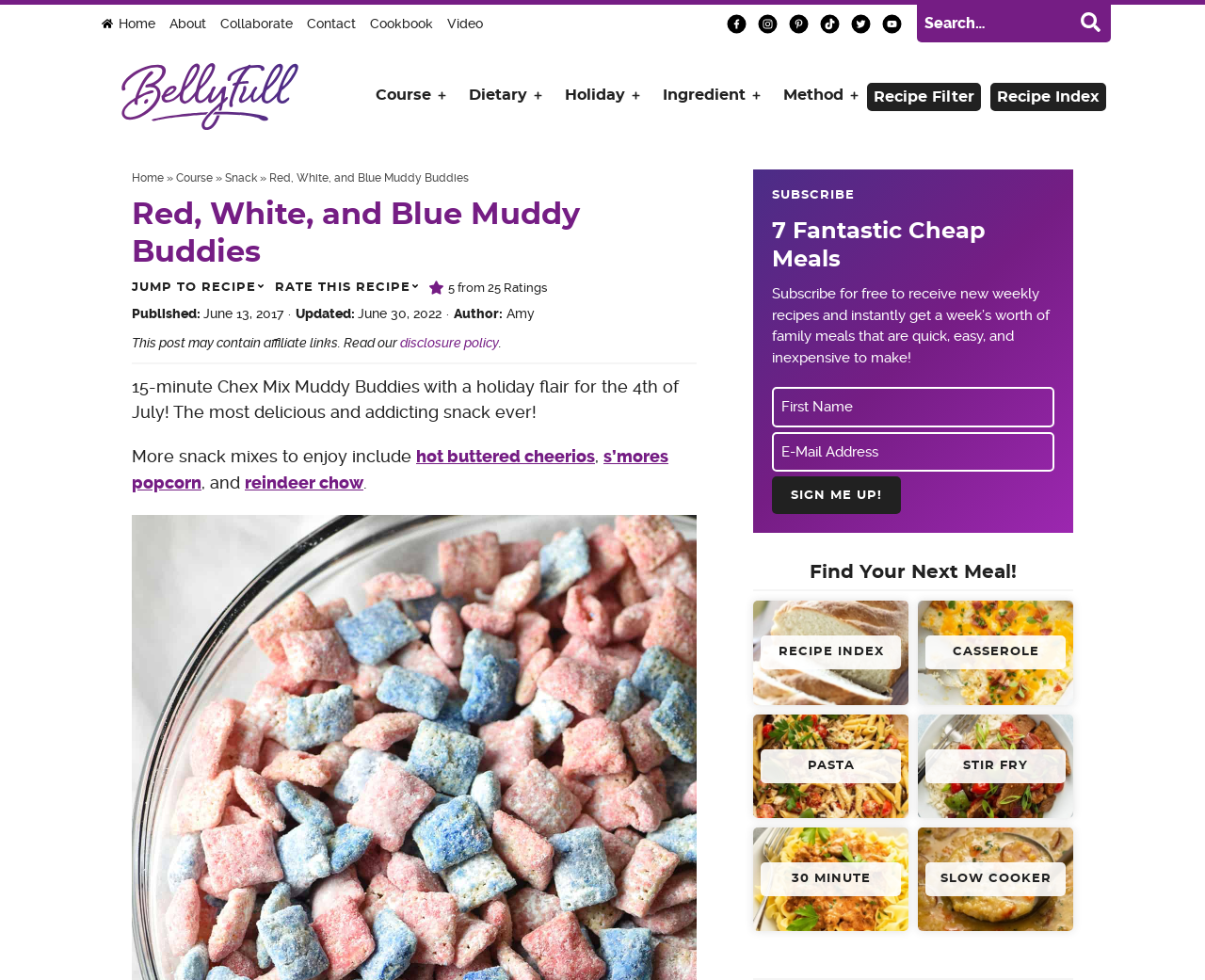Articulate a detailed summary of the webpage's content and design.

This webpage is a recipe blog post for "Red, White, and Blue Muddy Buddies" with a 4th of July theme. At the top, there are navigation links to "Home", "About", "Collaborate", "Contact", "Cookbook", and "Video". Below these links, there are social media links to Facebook, Instagram, Pinterest, TikTok, Twitter, and Youtube. A search bar is located to the right of these links.

On the left side of the page, there is a menu with categories such as "Course", "Dietary", "Holiday", "Ingredient", and "Method", each with a dropdown button. Below this menu, there are links to "Recipe Filter" and "Recipe Index".

The main content of the page is a recipe post with a heading "Red, White, and Blue Muddy Buddies" and a brief description of the recipe. There are also links to related recipes, such as "hot buttered cheerios", "s'mores popcorn", and "reindeer chow".

To the right of the recipe post, there is a section to subscribe to the blog, with a heading "SUBSCRIBE" and a brief description of the benefits of subscribing. There is a form to enter a first name and email address, and a "Sign Me Up!" button.

Below the subscription section, there is a heading "Find Your Next Meal!" with links to various recipe categories, such as "RECIPE INDEX", "CASSEROLE", "PASTA", "STIR FRY", "30 MINUTE", and "SLOW COOKER". Each link has a corresponding image of a dish.

Throughout the page, there are several images of food dishes, including the "Red, White, and Blue Muddy Buddies" recipe, as well as images for the related recipes and recipe categories.